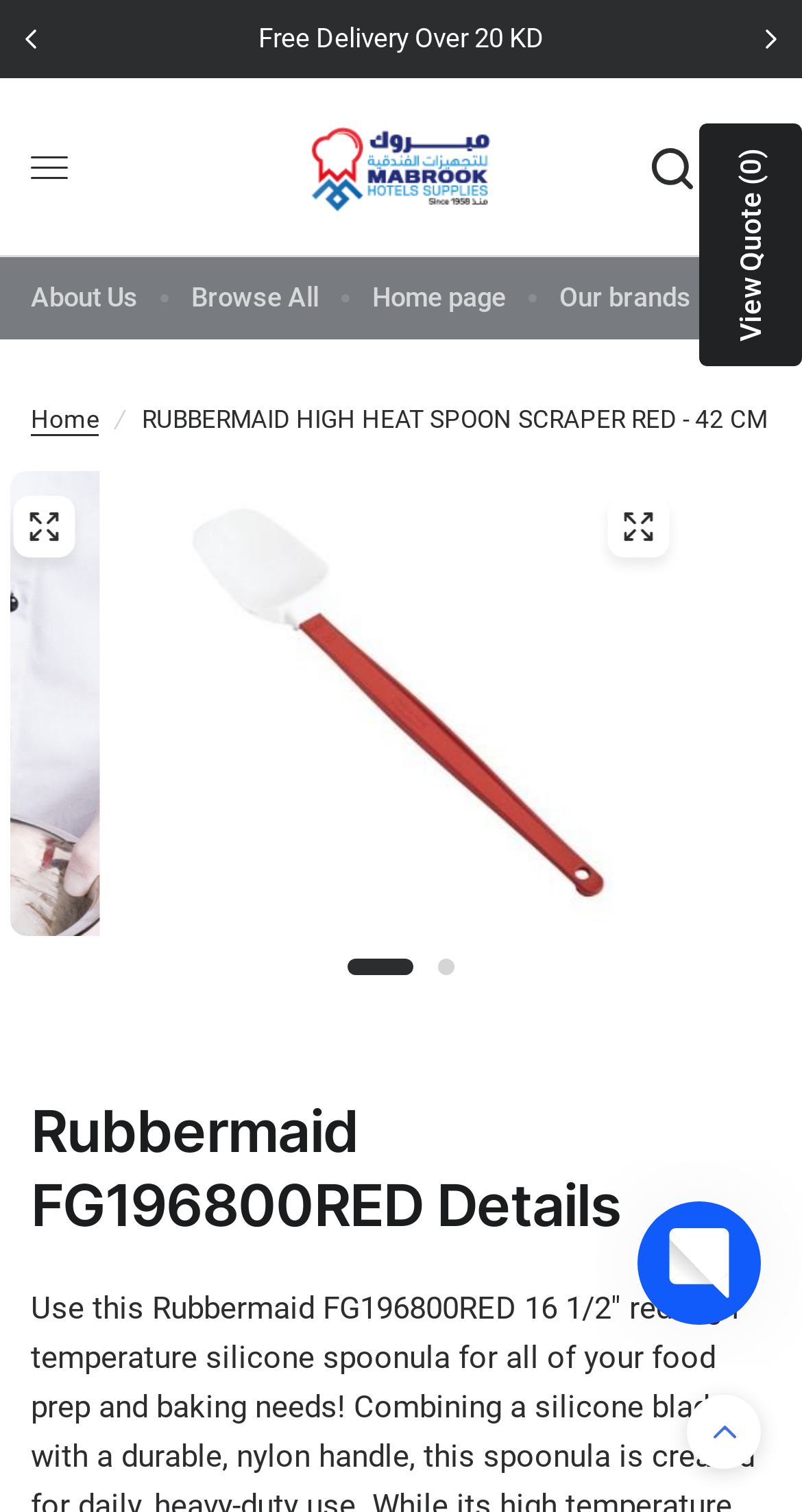Using the details in the image, give a detailed response to the question below:
What is the name of the hotel supply company?

I found the answer by looking at the top navigation bar, where I saw a link with the text 'Mabrook Hotel Supplies' and an image with the same name. This suggests that Mabrook Hotel Supplies is the name of the hotel supply company.